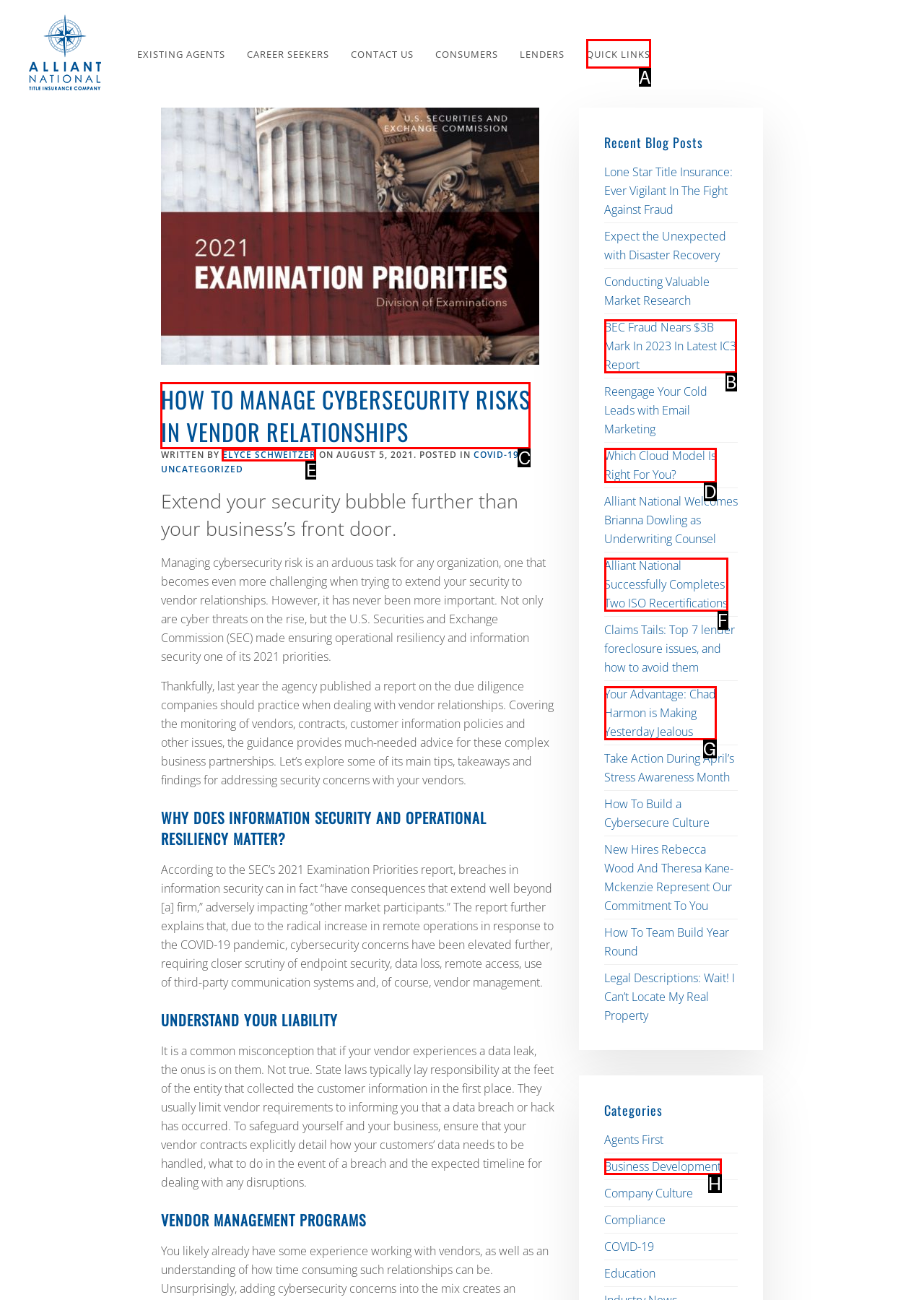Tell me which one HTML element I should click to complete the following task: View the 'HOW TO MANAGE CYBERSECURITY RISKS IN VENDOR RELATIONSHIPS' article Answer with the option's letter from the given choices directly.

C